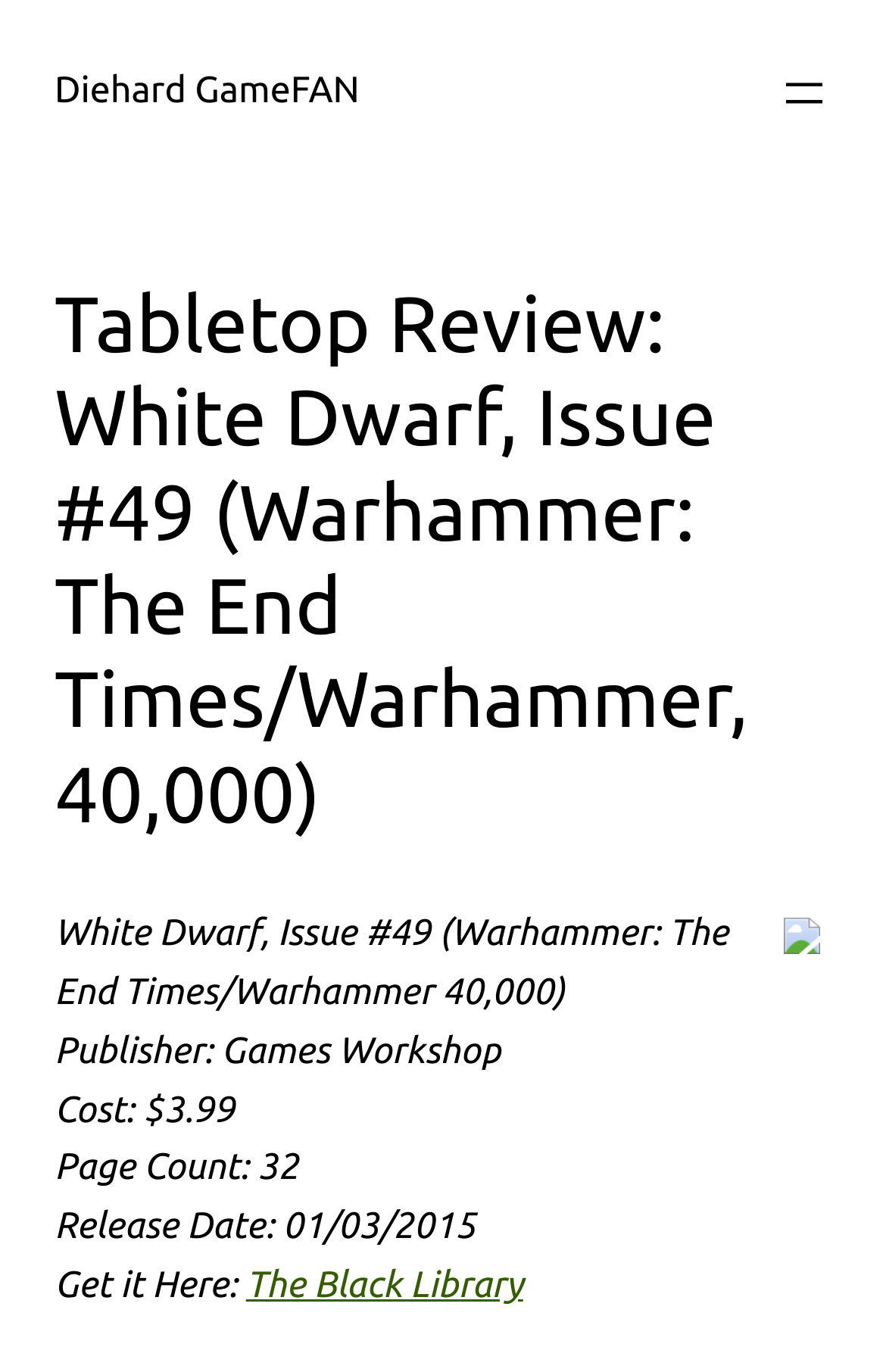Using the element description: "The Black Library", determine the bounding box coordinates for the specified UI element. The coordinates should be four float numbers between 0 and 1, [left, top, right, bottom].

[0.278, 0.922, 0.59, 0.952]